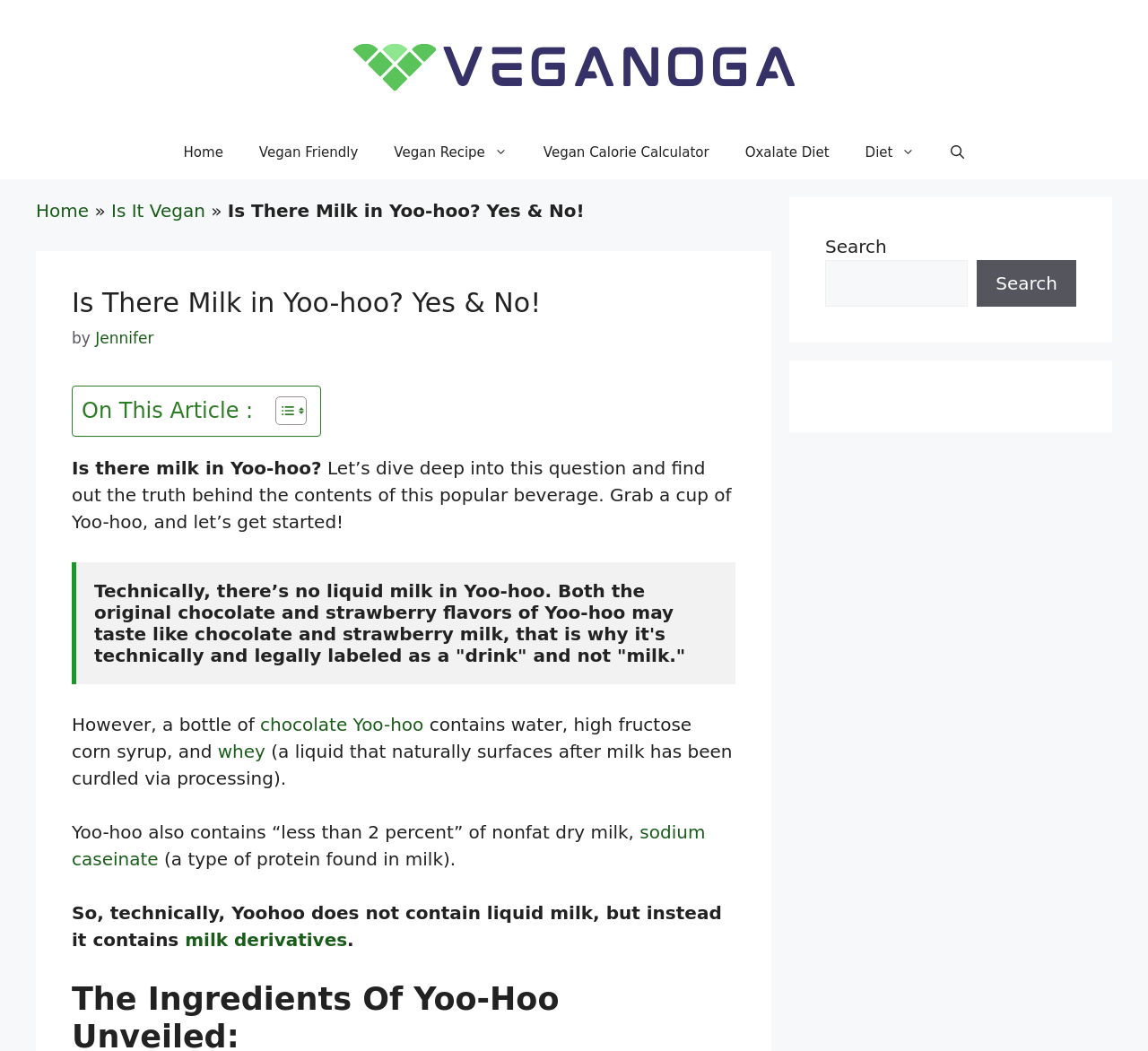Provide a comprehensive caption for the webpage.

This webpage is about the question "Is there milk in Yoo-hoo?" and provides an in-depth answer. At the top, there is a banner with a link to the website "Veganoga" and an image of the website's logo. Below the banner, there is a navigation menu with links to various sections of the website, including "Home", "Vegan Friendly", "Vegan Recipe", and more.

The main content of the webpage is divided into sections. The first section has a heading "Is There Milk in Yoo-hoo? Yes & No!" and a subheading "by Jennifer". Below the heading, there is a table of contents with a link to toggle its visibility.

The main article starts with a question "Is there milk in Yoo-hoo?" and provides a detailed answer. The text explains that technically, there is no liquid milk in Yoo-hoo, but it contains milk derivatives such as whey and nonfat dry milk. The article also mentions that Yoo-hoo contains water, high fructose corn syrup, and other ingredients.

On the right side of the webpage, there is a complementary section with a search box and a button to search the website.